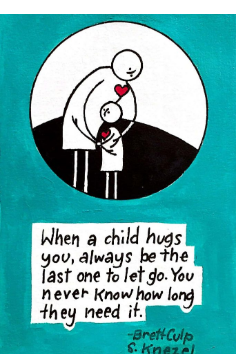Break down the image and provide a full description, noting any significant aspects.

The image features a heartwarming illustration by Brett Culp and S. Kneziel, emphasizing the importance of emotional connection between a caregiver and a child. Depicting a simplistic yet tender scene, a tall figure, representing a nurturing adult, hugs a small child who is nestled close, embodying love and safety. Above them, a heart is prominently featured, symbolizing their bond. 

Accompanying the illustration is a poignant message that reads: "When a child hugs you, always be the last one to let go. You never know how long they need it." This quote highlights the significance of patience and the comforting impact of physical affection, encouraging adults to embrace these moments of connection. The vibrant turquoise background enhances the warmth of the scene, inviting viewers to reflect on the nurturing relationships that shape our lives.